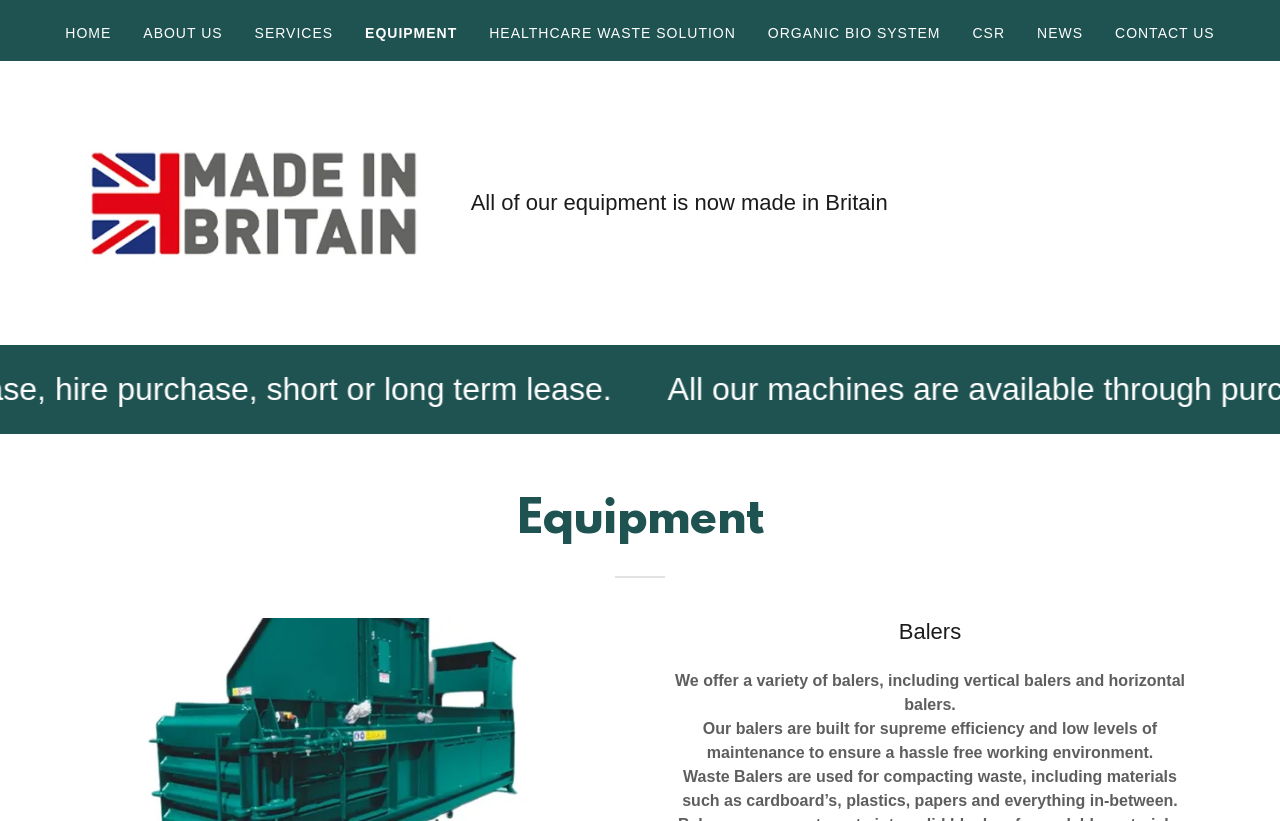Select the bounding box coordinates of the element I need to click to carry out the following instruction: "View Balers".

[0.702, 0.752, 0.751, 0.786]